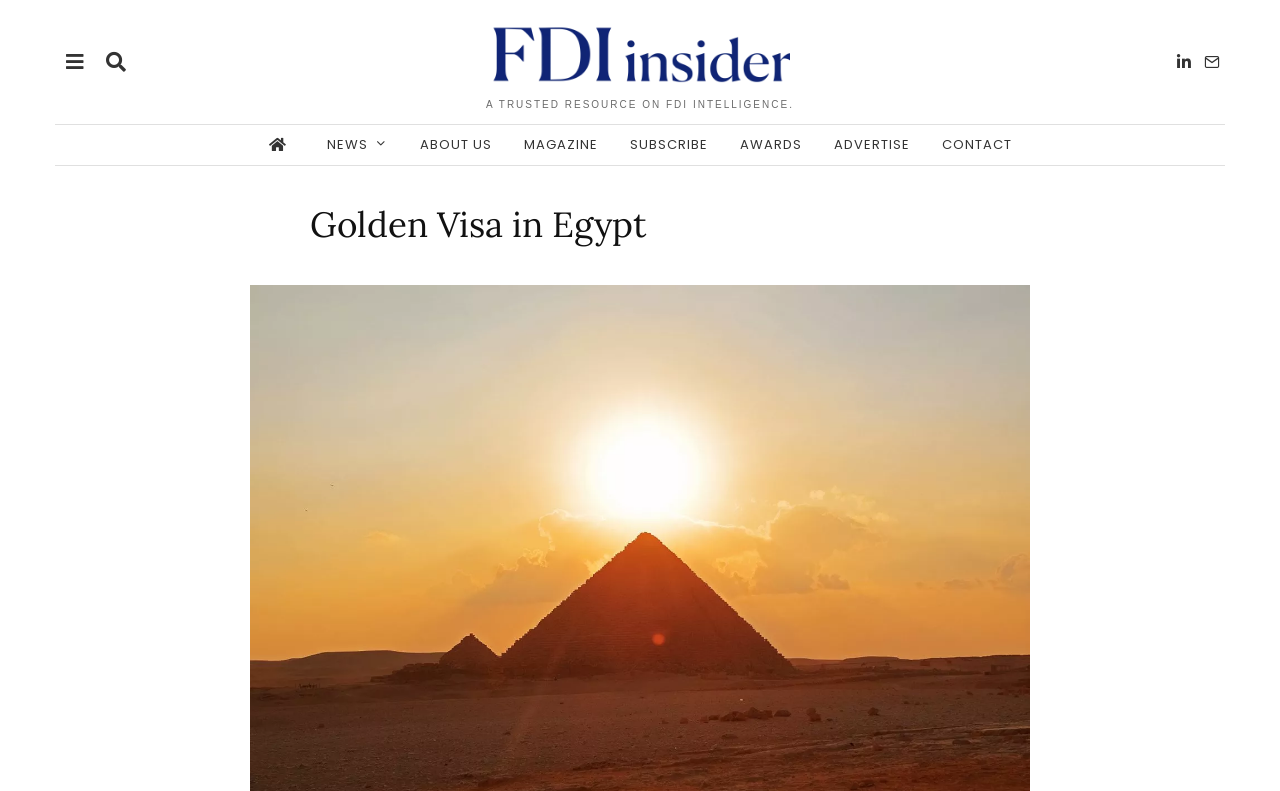Identify the bounding box for the described UI element. Provide the coordinates in (top-left x, top-left y, bottom-right x, bottom-right y) format with values ranging from 0 to 1: Advertise

[0.64, 0.158, 0.721, 0.209]